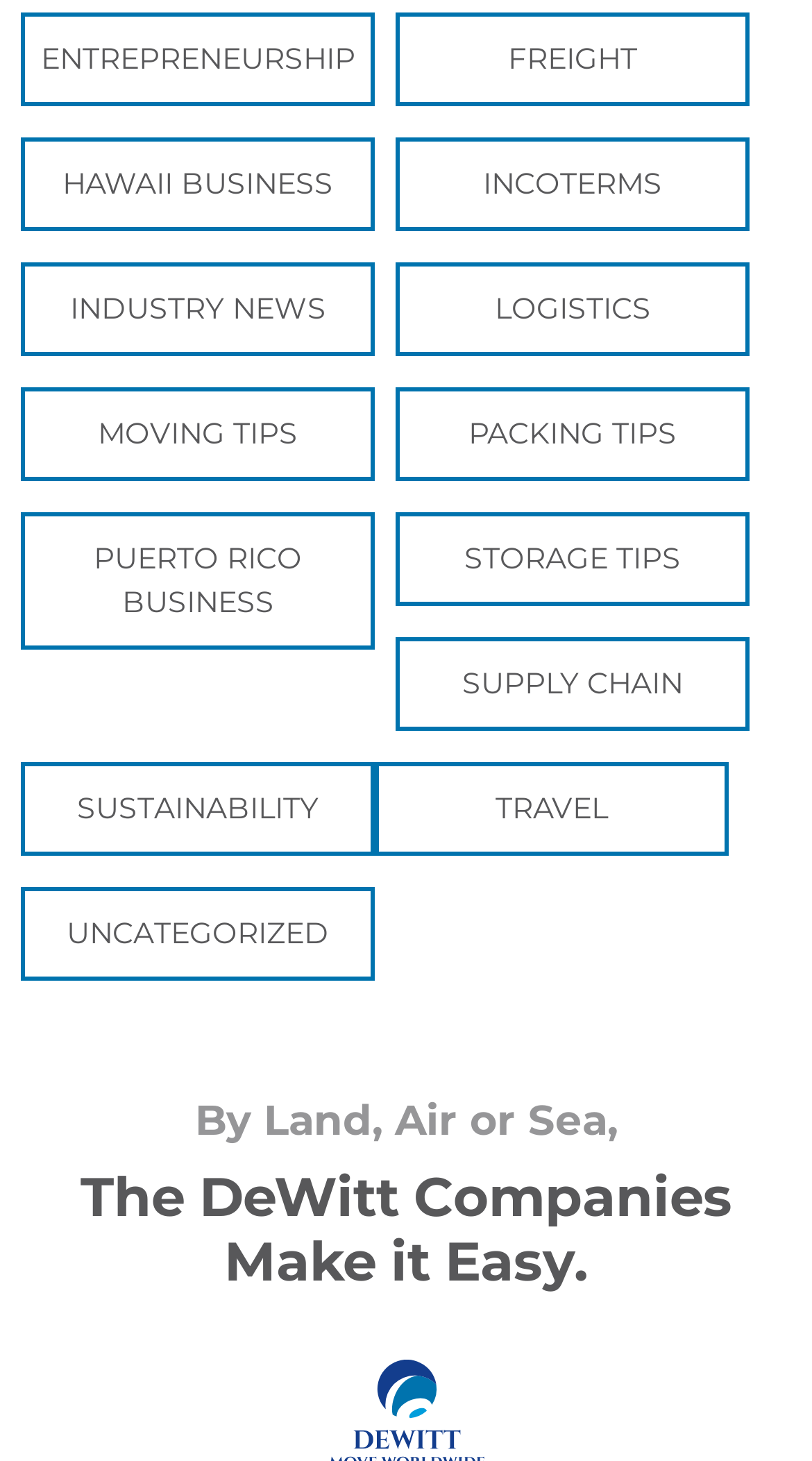What is the last link on the right side?
Using the visual information, respond with a single word or phrase.

SUSTAINABILITY